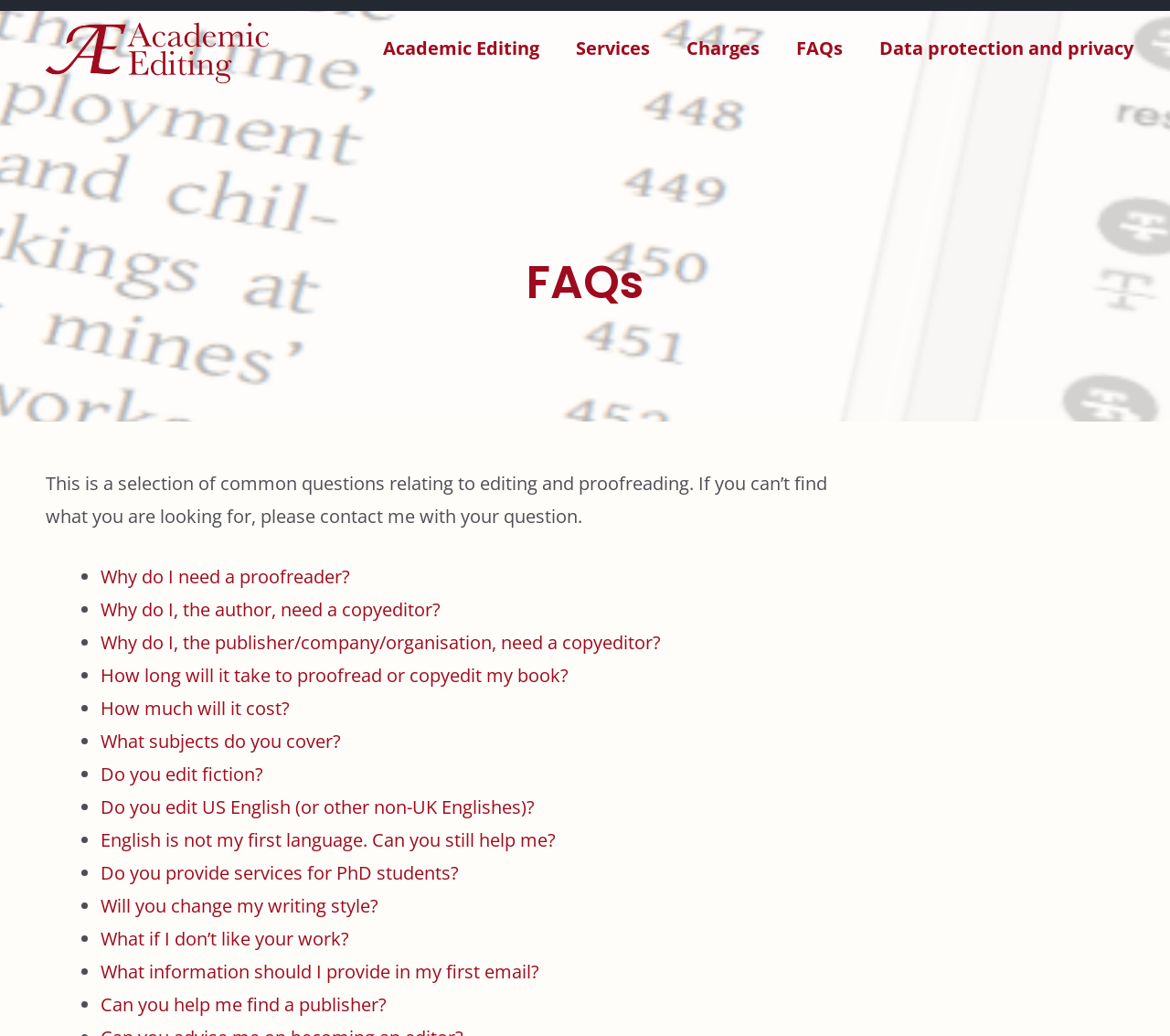Give a one-word or short phrase answer to the question: 
How many FAQs are listed on this webpage?

16